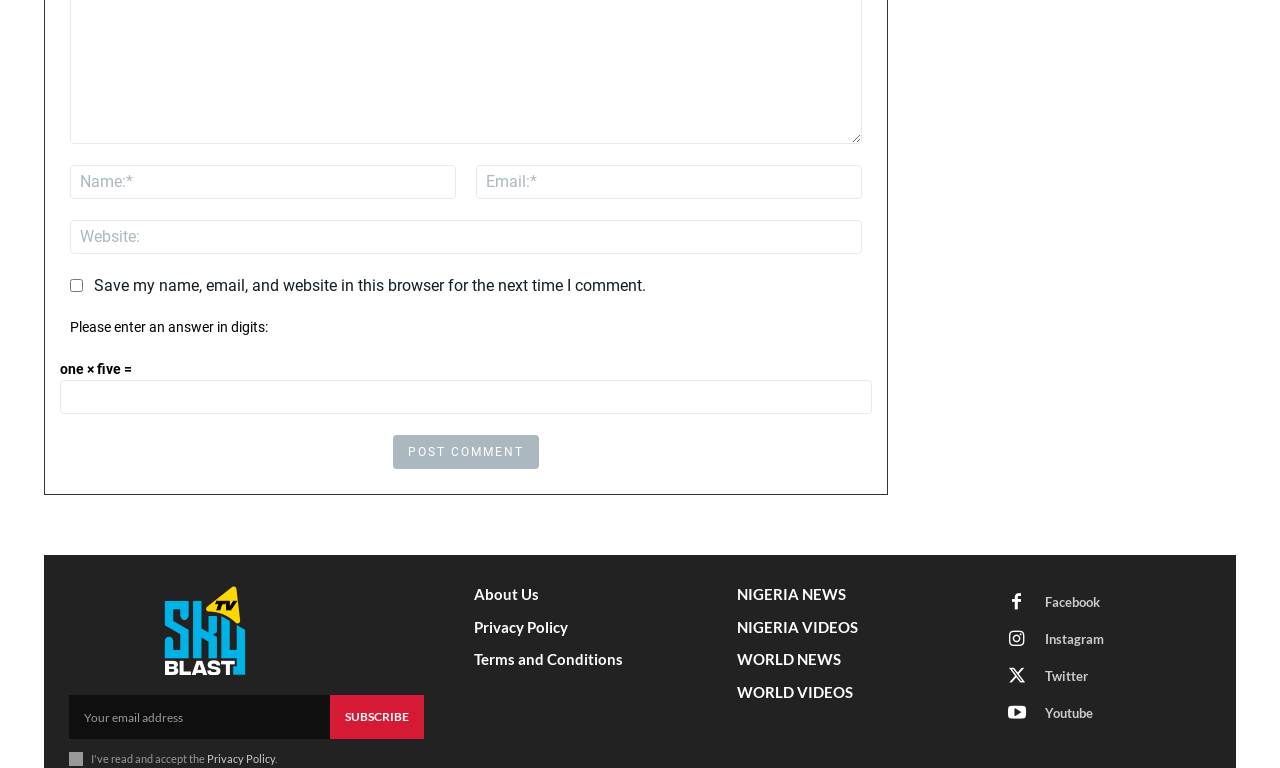Highlight the bounding box coordinates of the element that should be clicked to carry out the following instruction: "Click the Post Comment button". The coordinates must be given as four float numbers ranging from 0 to 1, i.e., [left, top, right, bottom].

[0.307, 0.566, 0.421, 0.611]